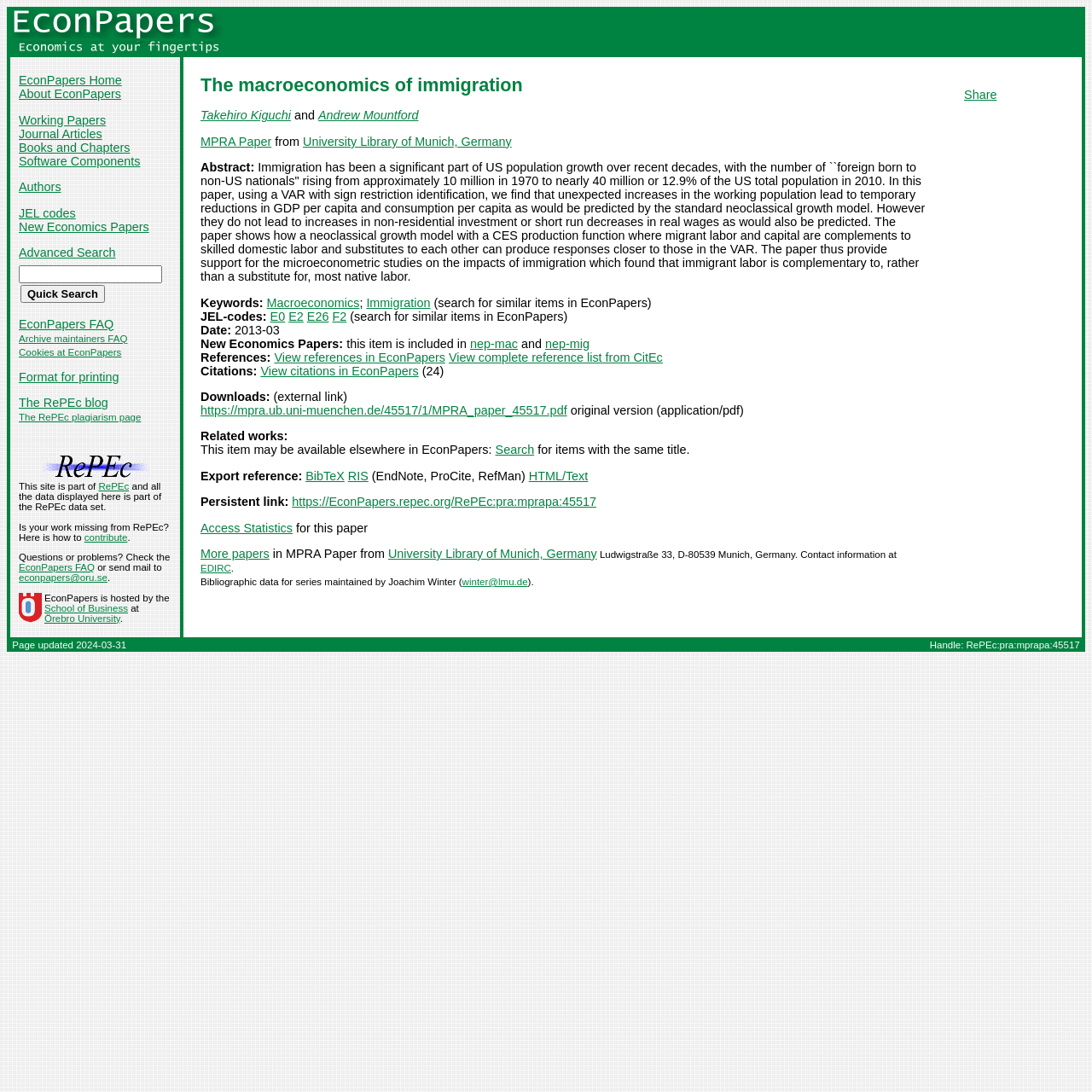Who are the authors of the paper?
Answer with a single word or short phrase according to what you see in the image.

Takehiro Kiguchi and Andrew Mountford